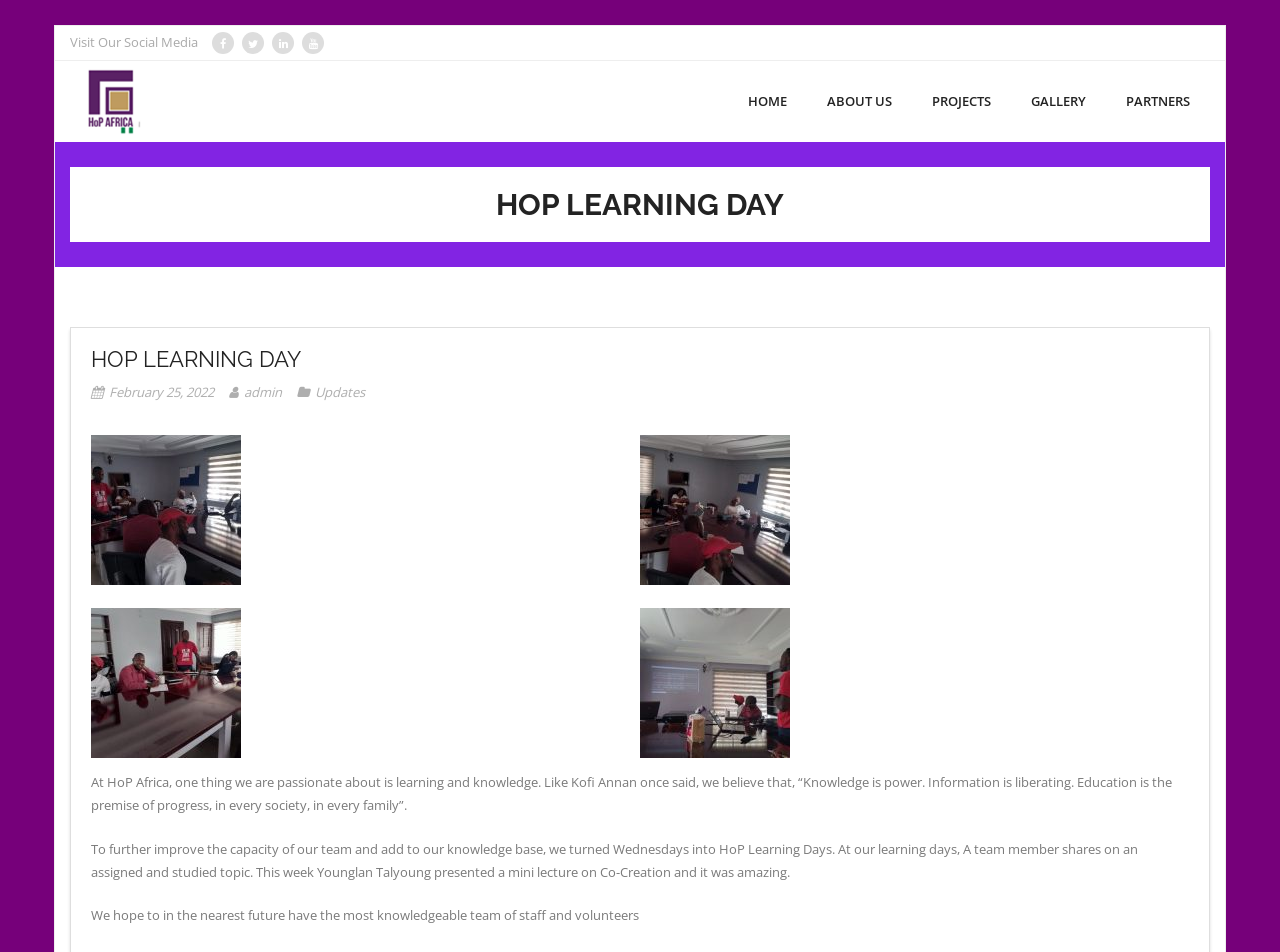Bounding box coordinates are specified in the format (top-left x, top-left y, bottom-right x, bottom-right y). All values are floating point numbers bounded between 0 and 1. Please provide the bounding box coordinate of the region this sentence describes: ABOUT US

[0.63, 0.064, 0.712, 0.15]